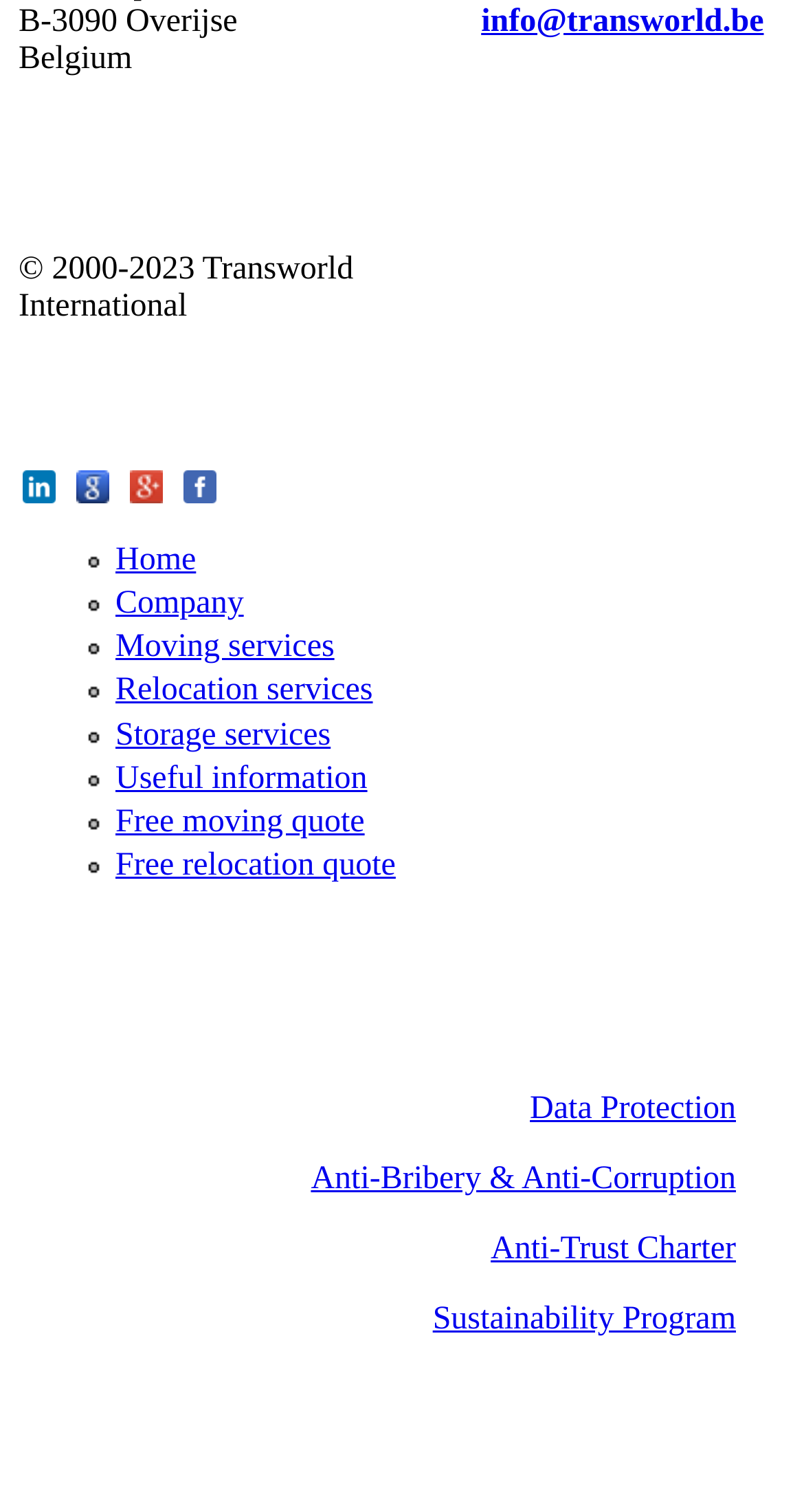What type of services does the company offer?
Analyze the image and deliver a detailed answer to the question.

The links in the middle section, such as 'Moving services', 'Relocation services', and 'Storage services', suggest that the company offers services related to moving and relocation. This implies that the website is likely to provide information and resources for individuals or businesses looking to move or relocate.